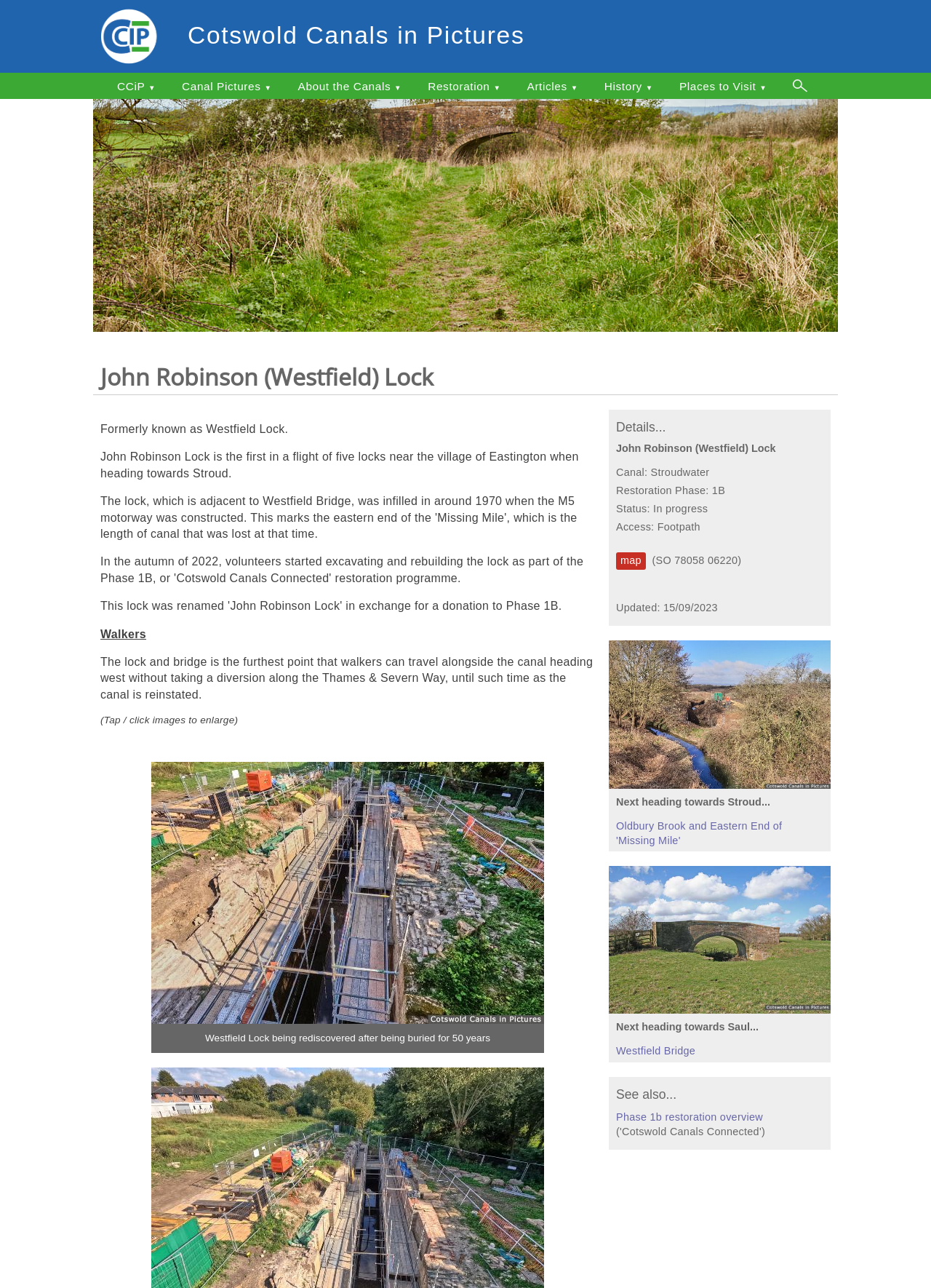Could you find the bounding box coordinates of the clickable area to complete this instruction: "Login"?

None